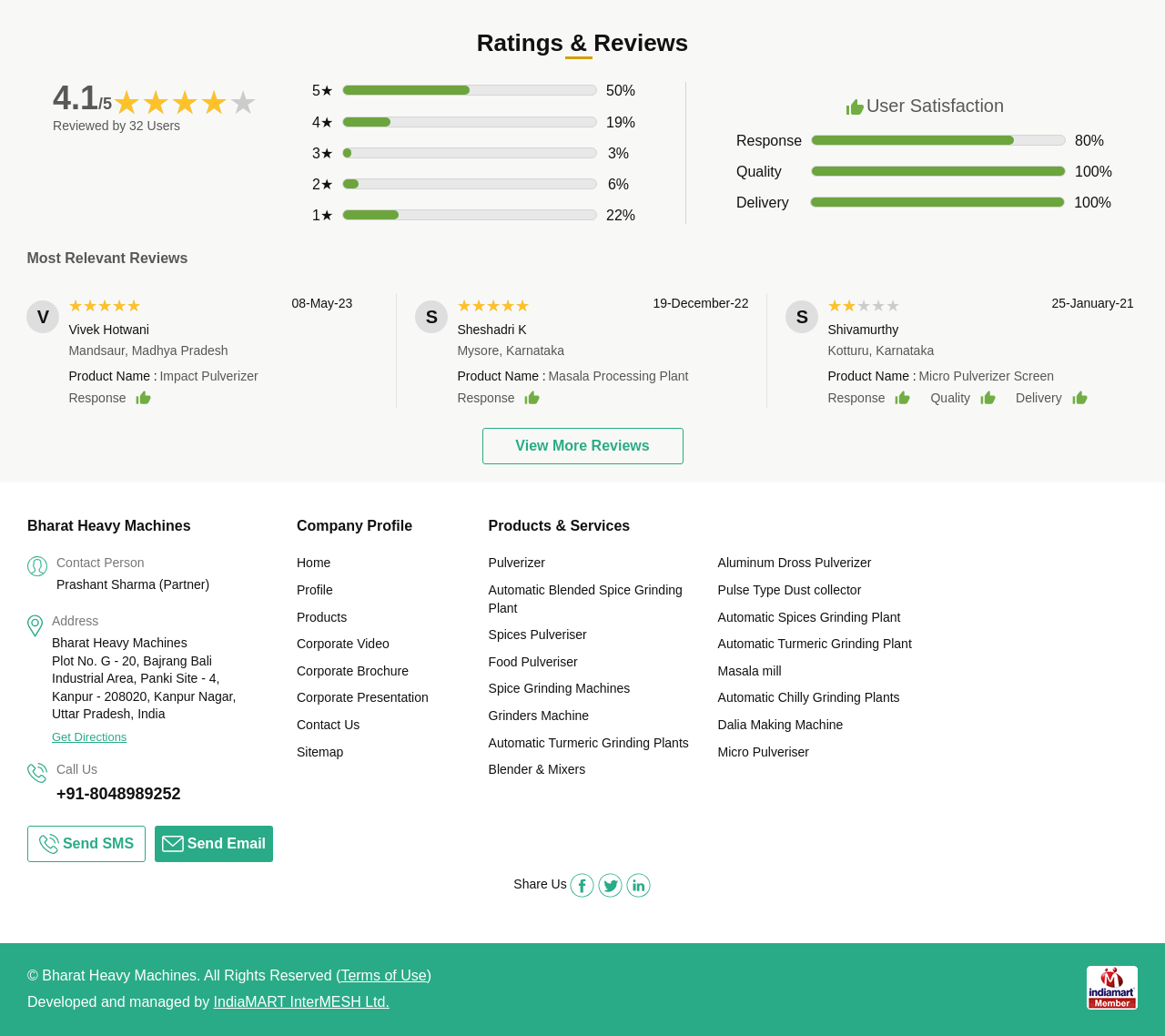Answer the following inquiry with a single word or phrase:
How many reviews are displayed on this page?

3